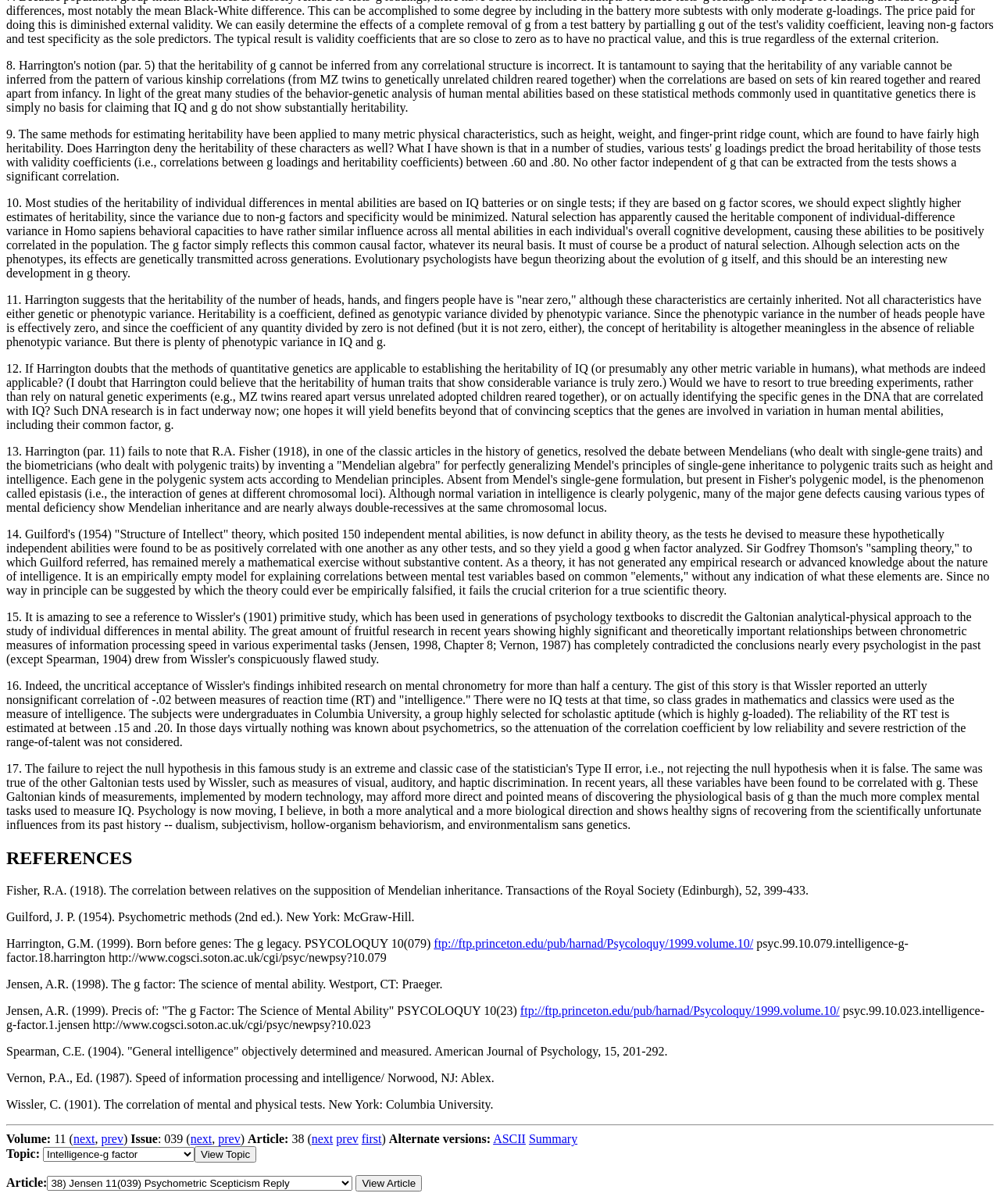Using the webpage screenshot, find the UI element described by parent_node: Topic: name="submit" value="View Topic". Provide the bounding box coordinates in the format (top-left x, top-left y, bottom-right x, bottom-right y), ensuring all values are floating point numbers between 0 and 1.

[0.195, 0.952, 0.256, 0.966]